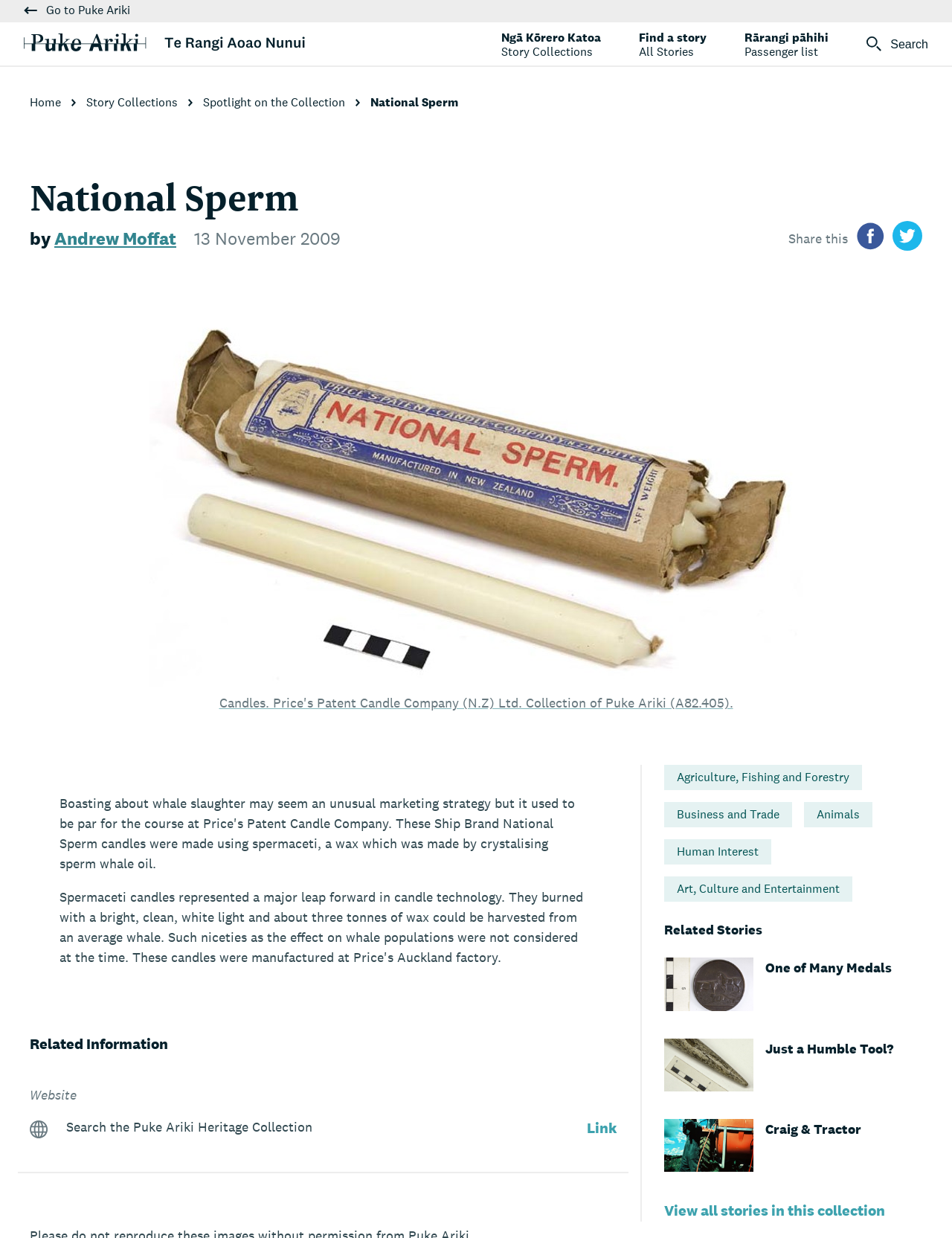Can you specify the bounding box coordinates for the region that should be clicked to fulfill this instruction: "Click to share on LinkedIn".

None